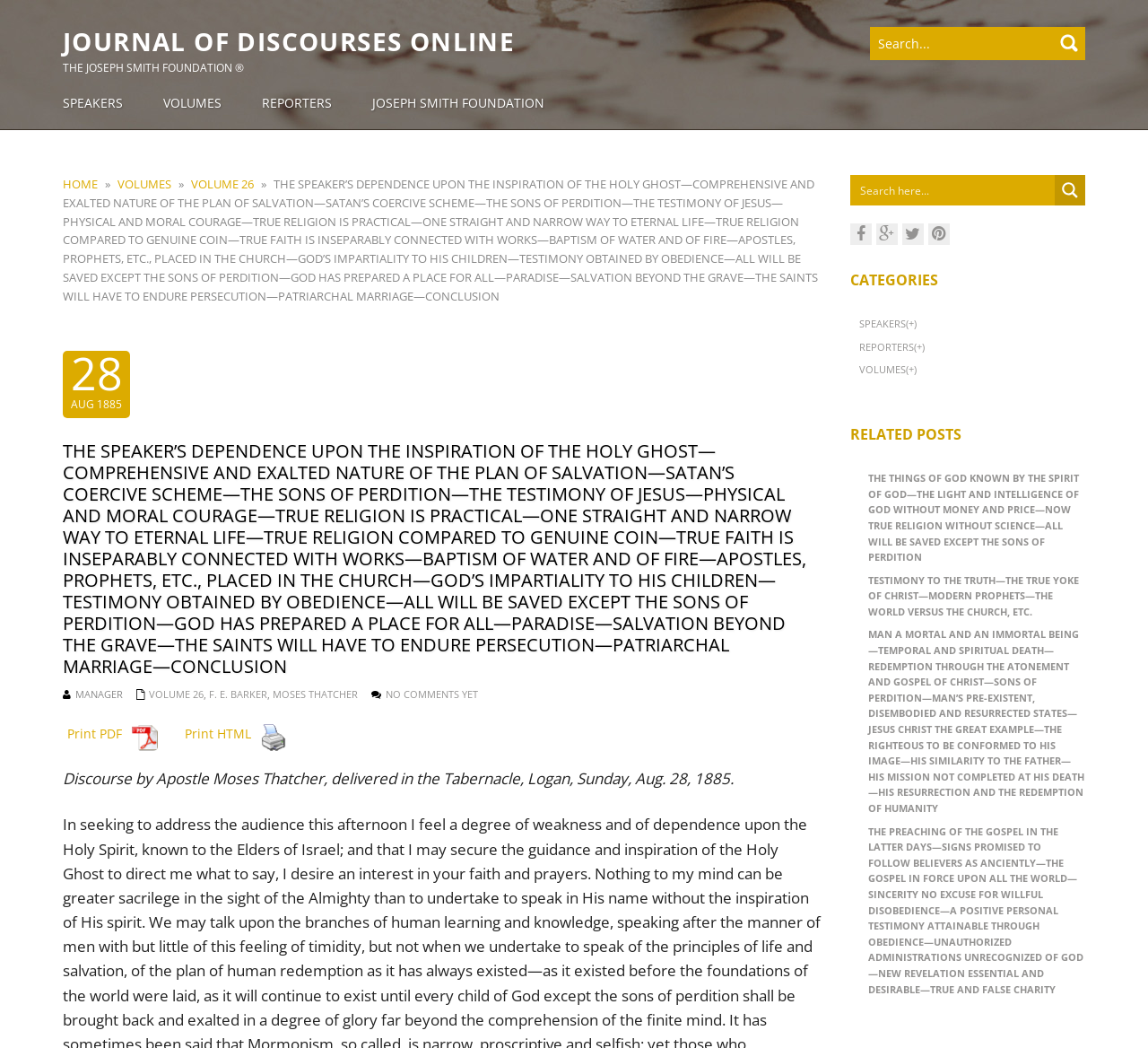What is the name of the speaker?
Utilize the information in the image to give a detailed answer to the question.

I found the answer by looking at the text 'Discourse by Apostle Moses Thatcher, delivered in the Tabernacle, Logan, Sunday, Aug. 28, 1885.' which is a static text element on the webpage.